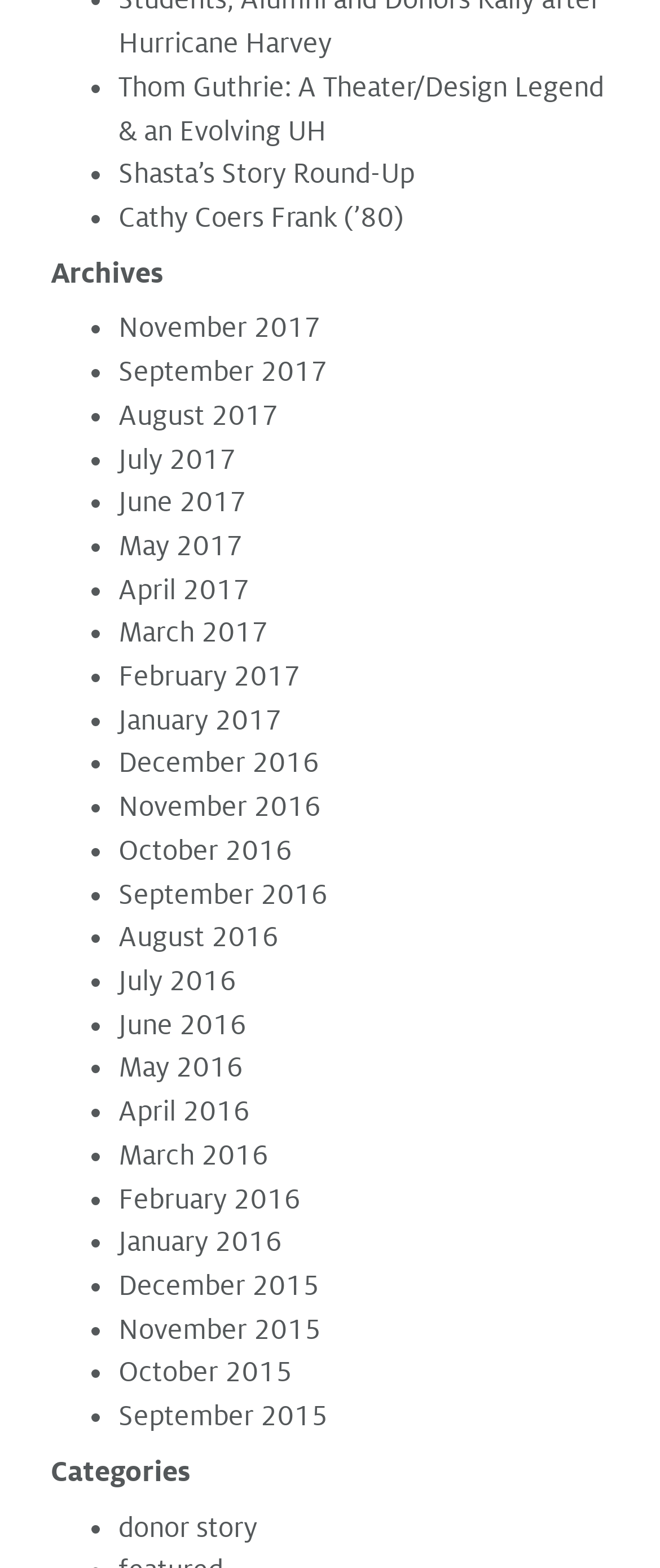Specify the bounding box coordinates for the region that must be clicked to perform the given instruction: "browse archives".

[0.077, 0.165, 0.923, 0.186]